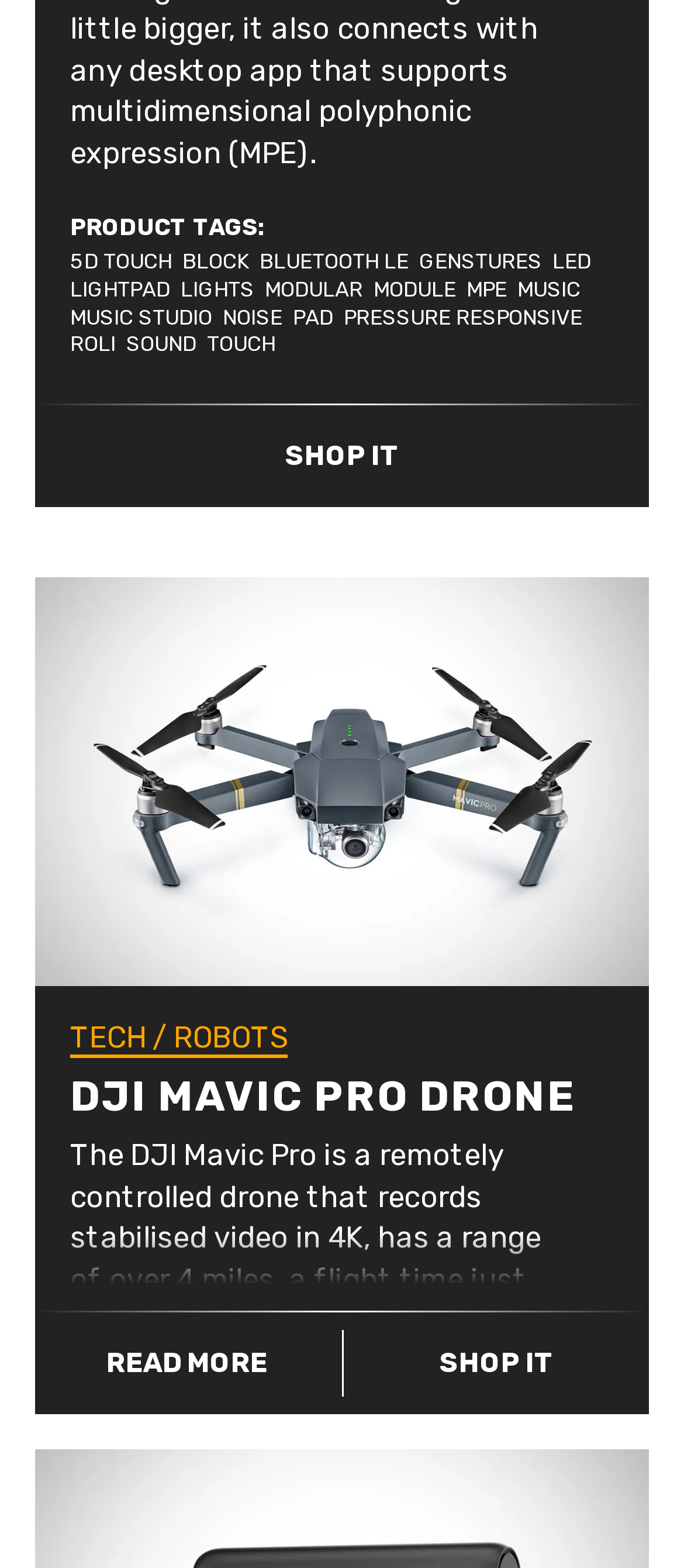Analyze the image and deliver a detailed answer to the question: What is the name of the drone product?

The name of the drone product is 'DJI Mavic Pro Drone' which is a link element located at the middle of the webpage with a bounding box coordinate of [0.051, 0.368, 0.949, 0.629]. It also has an image element with the same name.